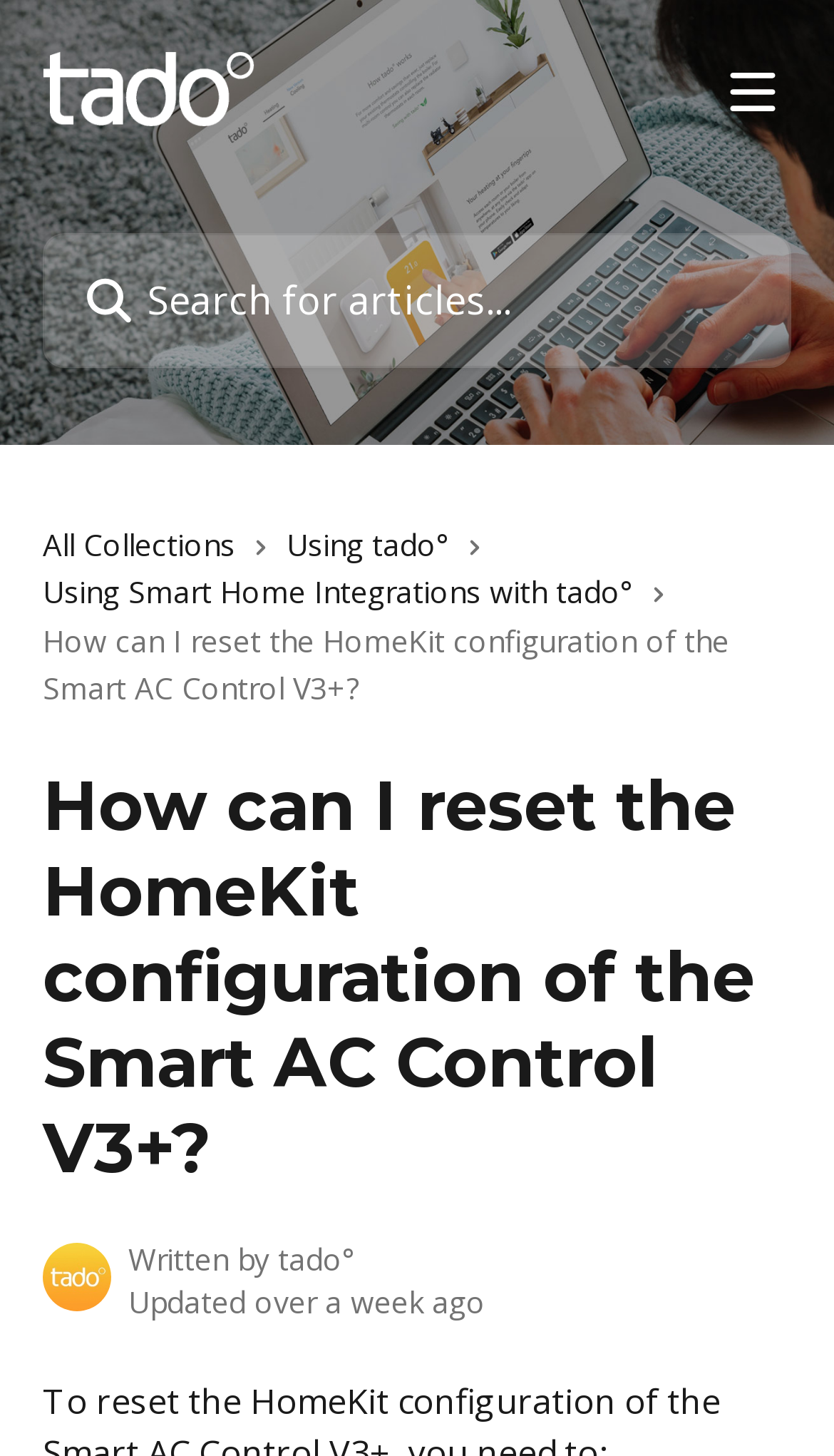What is the purpose of the textbox in the header section?
Based on the image, give a one-word or short phrase answer.

Search for articles